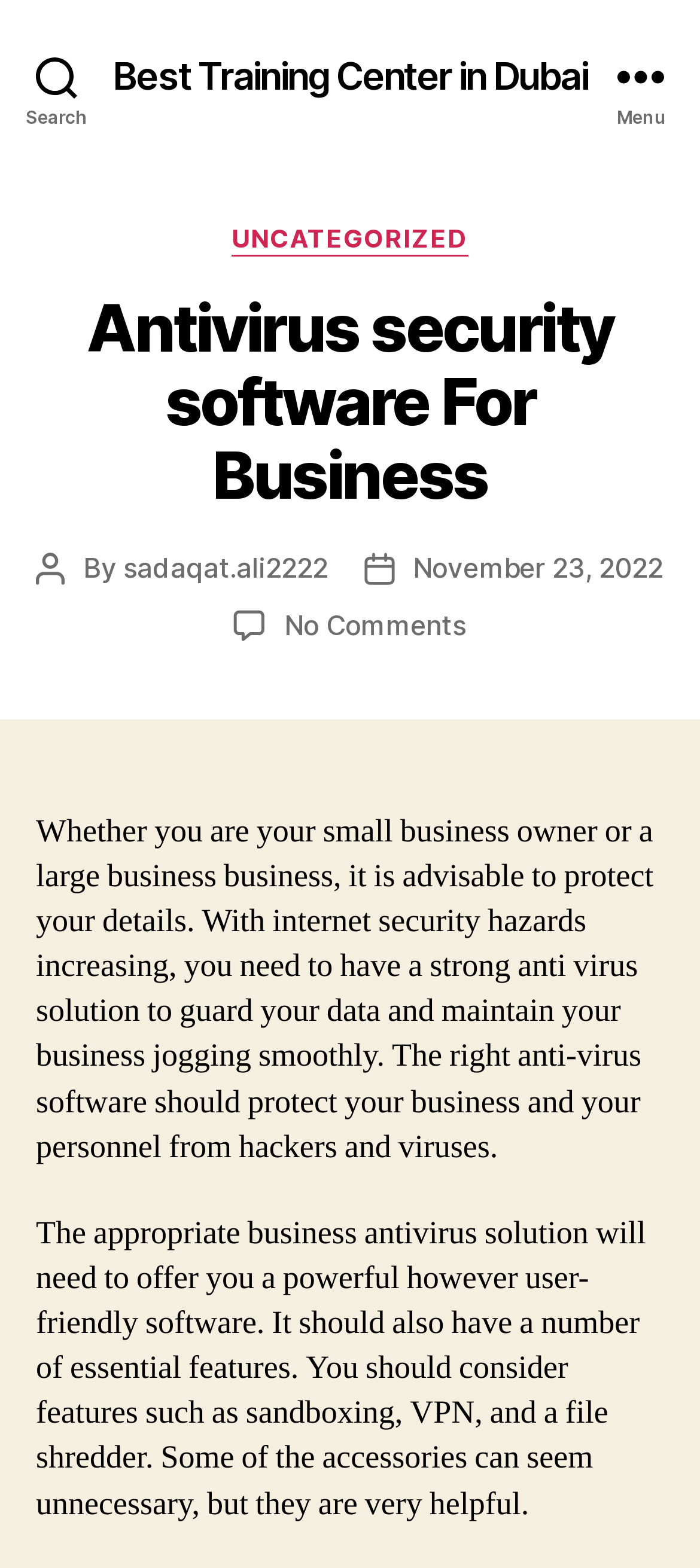Create an in-depth description of the webpage, covering main sections.

The webpage is about antivirus security software for businesses, specifically highlighting the importance of protecting business data from internet security hazards. At the top left, there is a search button, and next to it, a link to "Best Training Center in Dubai". On the top right, there is a menu button. 

When the menu button is expanded, a header section appears, containing several elements. A "Categories" label is located near the top, followed by a link to "UNCATEGORIZED". Below this, a heading "Antivirus security software For Business" is prominently displayed. 

Further down, there is a section with information about the post author, "sadaqat.ali2222", and the post date, "November 23, 2022". Additionally, a link to "No Comments on Antivirus security software For Business" is present. 

The main content of the webpage consists of two paragraphs of text. The first paragraph explains the importance of protecting business data from hackers and viruses, while the second paragraph discusses the essential features of a business antivirus solution, such as sandboxing, VPN, and a file shredder.